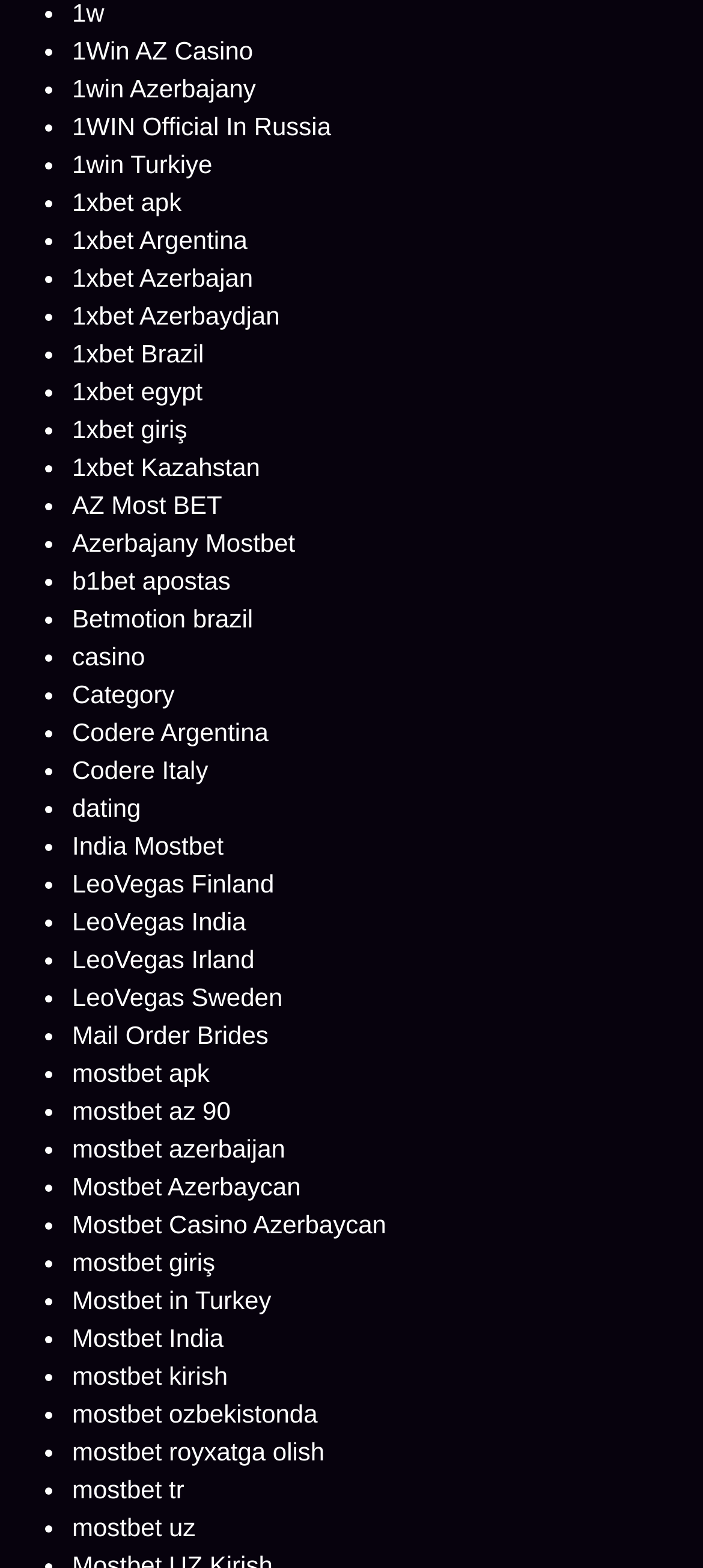Determine the bounding box coordinates of the area to click in order to meet this instruction: "Go to Mostbet in Turkey".

[0.103, 0.82, 0.386, 0.838]